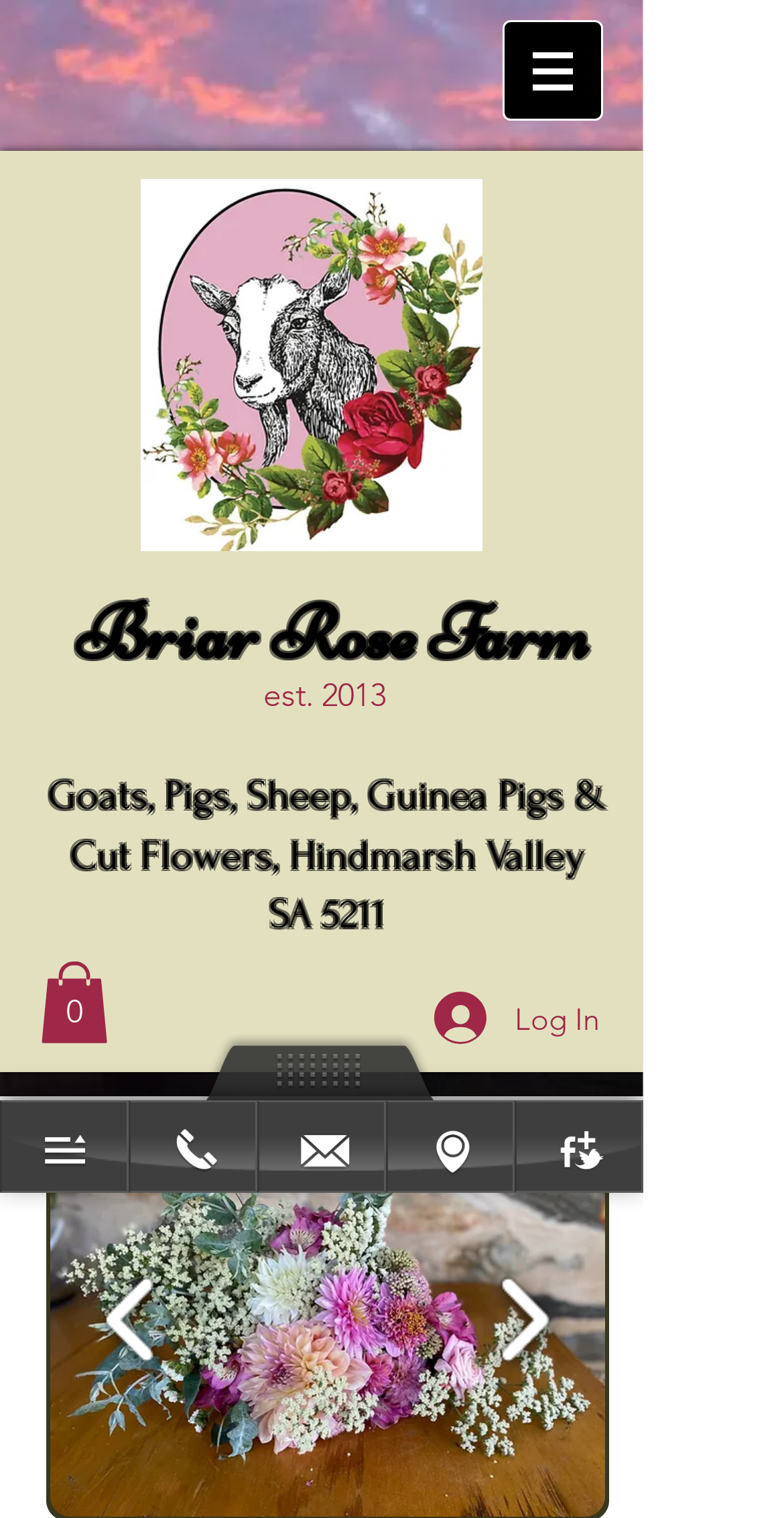Examine the image carefully and respond to the question with a detailed answer: 
How many items are in the cart?

The number of items in the cart can be found in the link element with the text 'Cart with 0 items' located at the top right of the webpage.